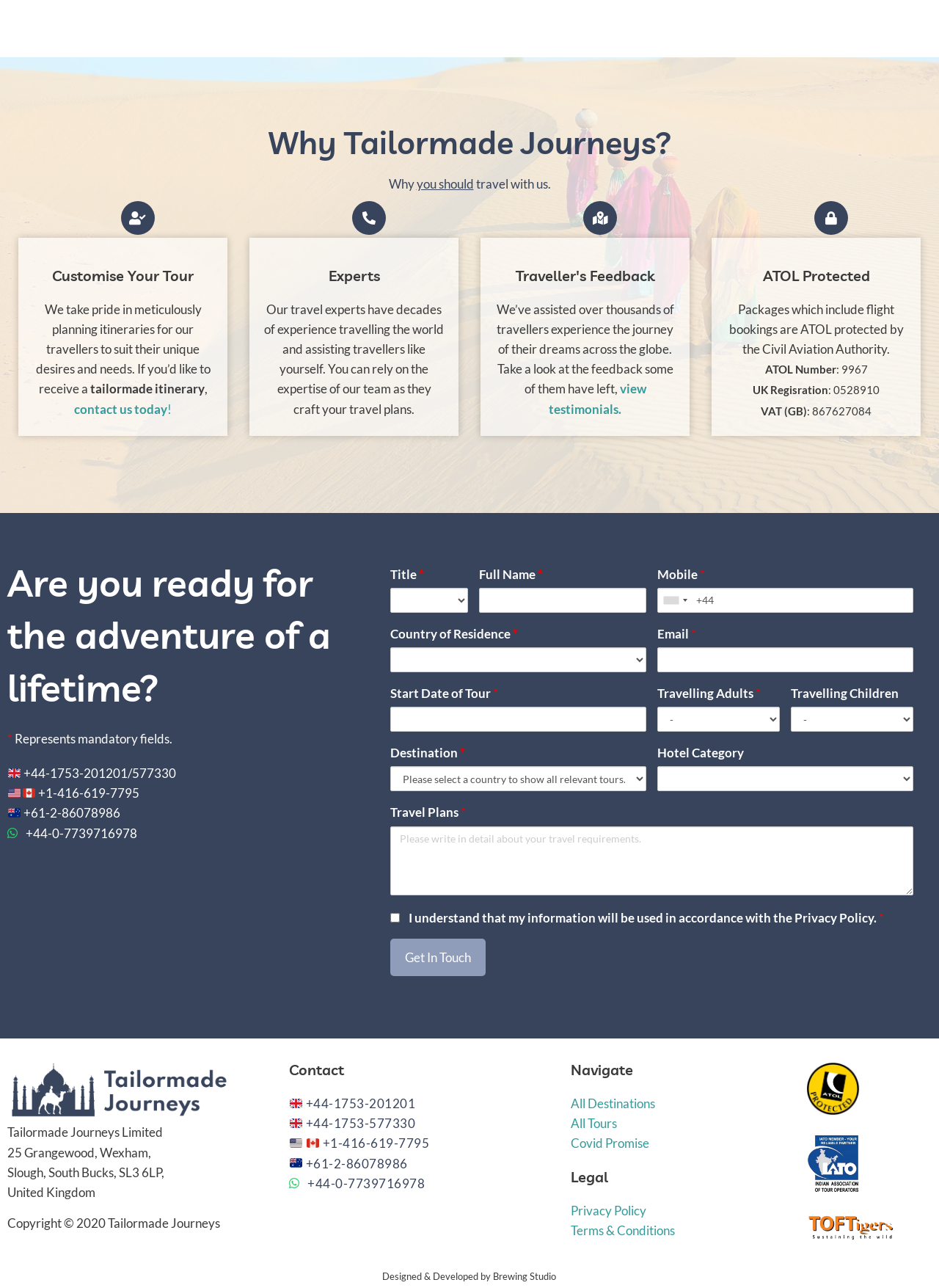Pinpoint the bounding box coordinates of the element to be clicked to execute the instruction: "contact us today".

[0.079, 0.311, 0.183, 0.323]